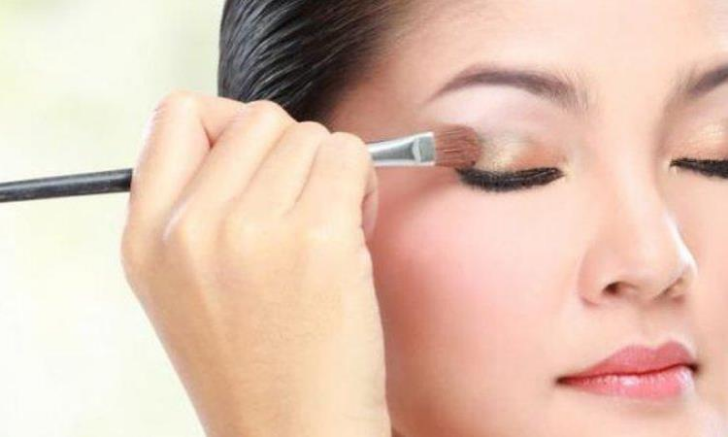What is the mood conveyed by the image?
Based on the image, answer the question with a single word or brief phrase.

Sophistication and glamour